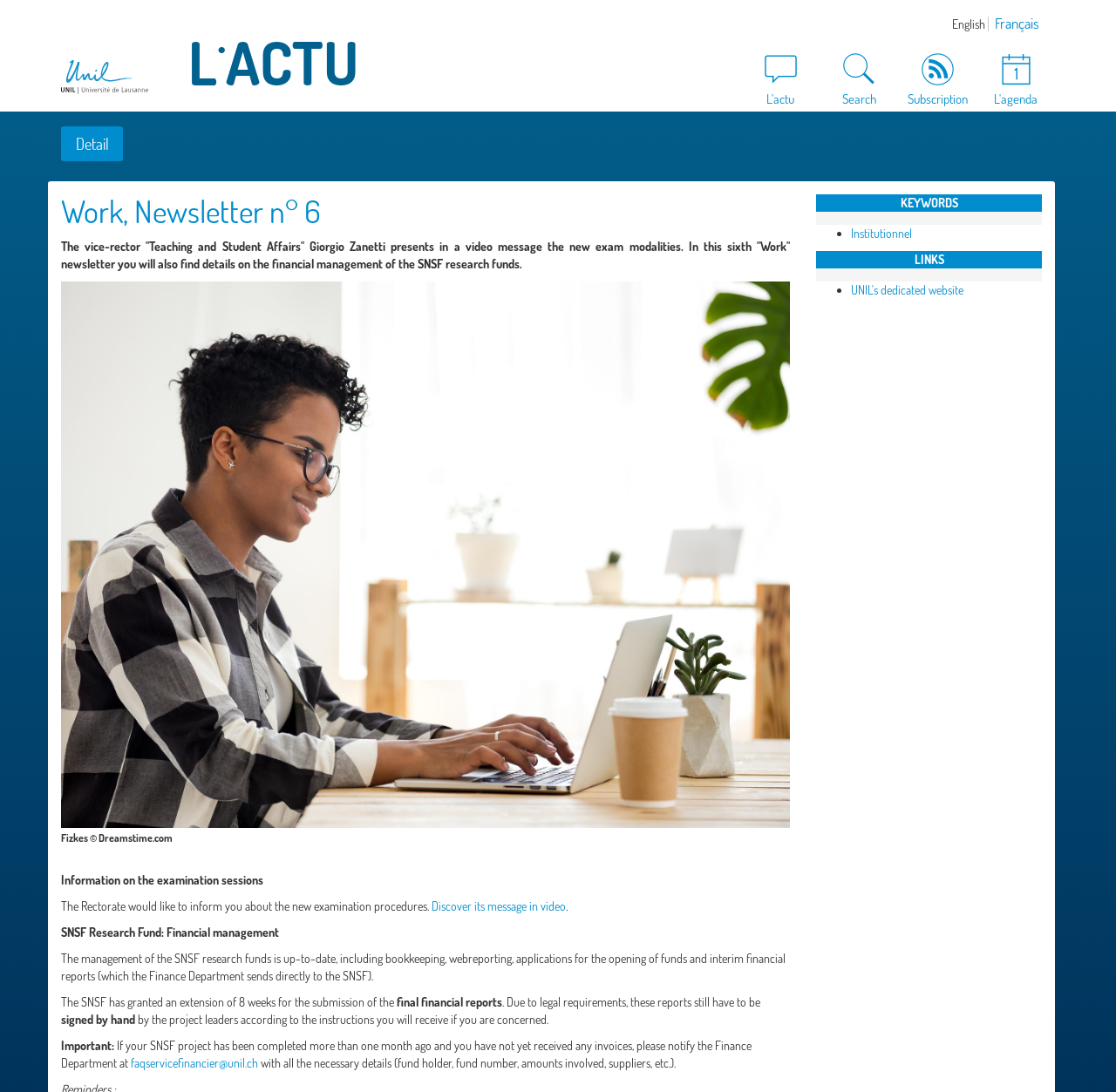What language is the webpage in?
Refer to the screenshot and deliver a thorough answer to the question presented.

The webpage is in English because the StaticText element with the text 'English' is present, and it is likely to be a language selection option.